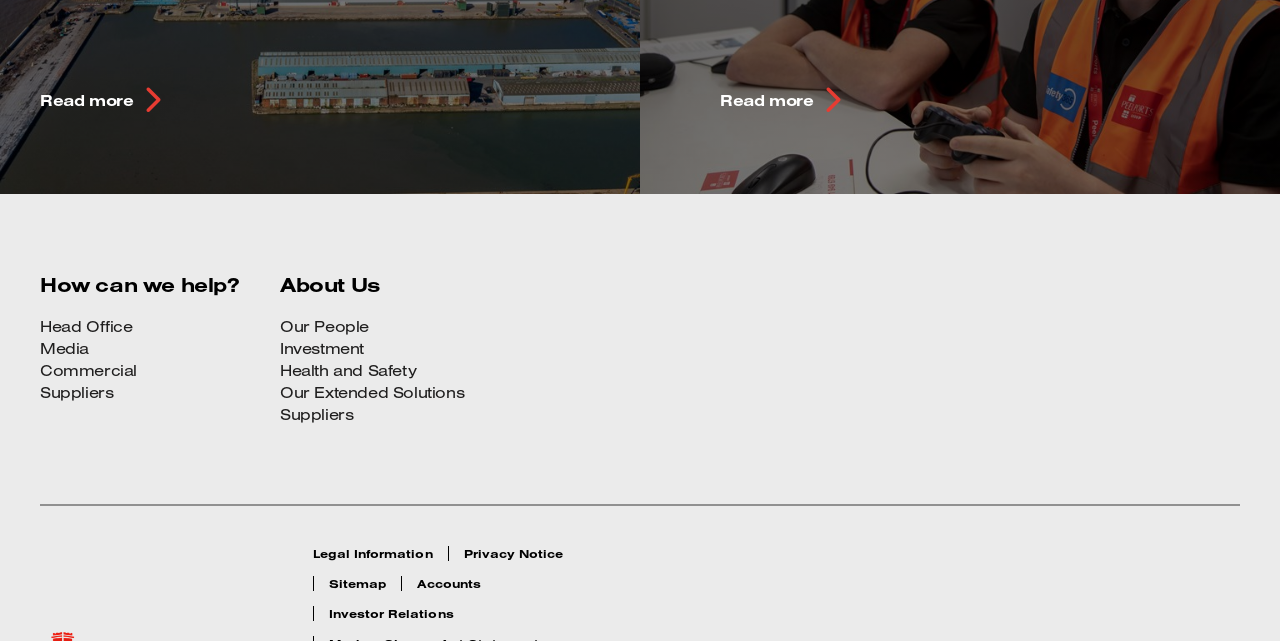Please locate the bounding box coordinates of the region I need to click to follow this instruction: "Go to Our People".

[0.219, 0.493, 0.406, 0.524]